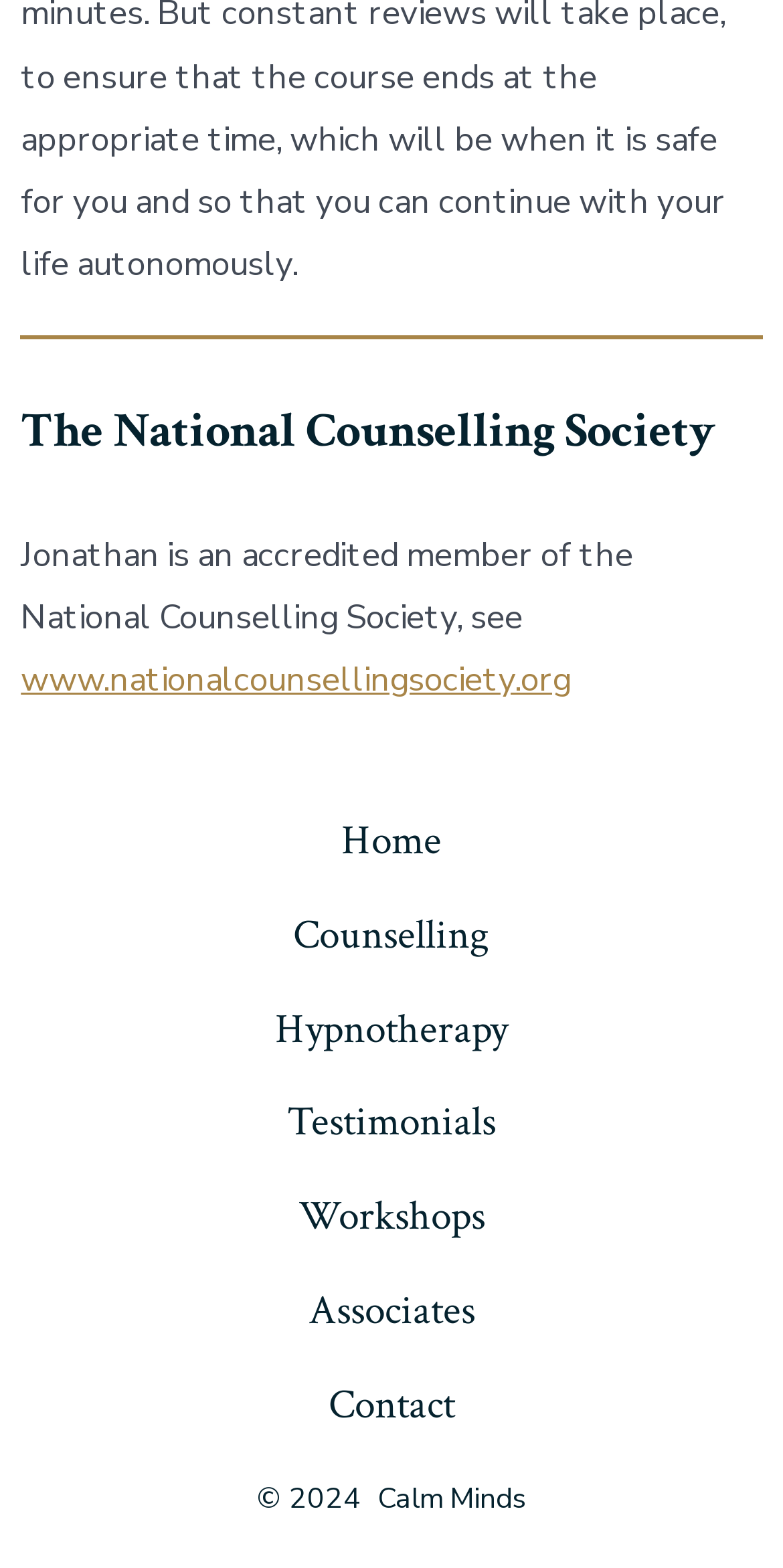Please provide a short answer using a single word or phrase for the question:
What is the name of the organization mentioned?

The National Counselling Society